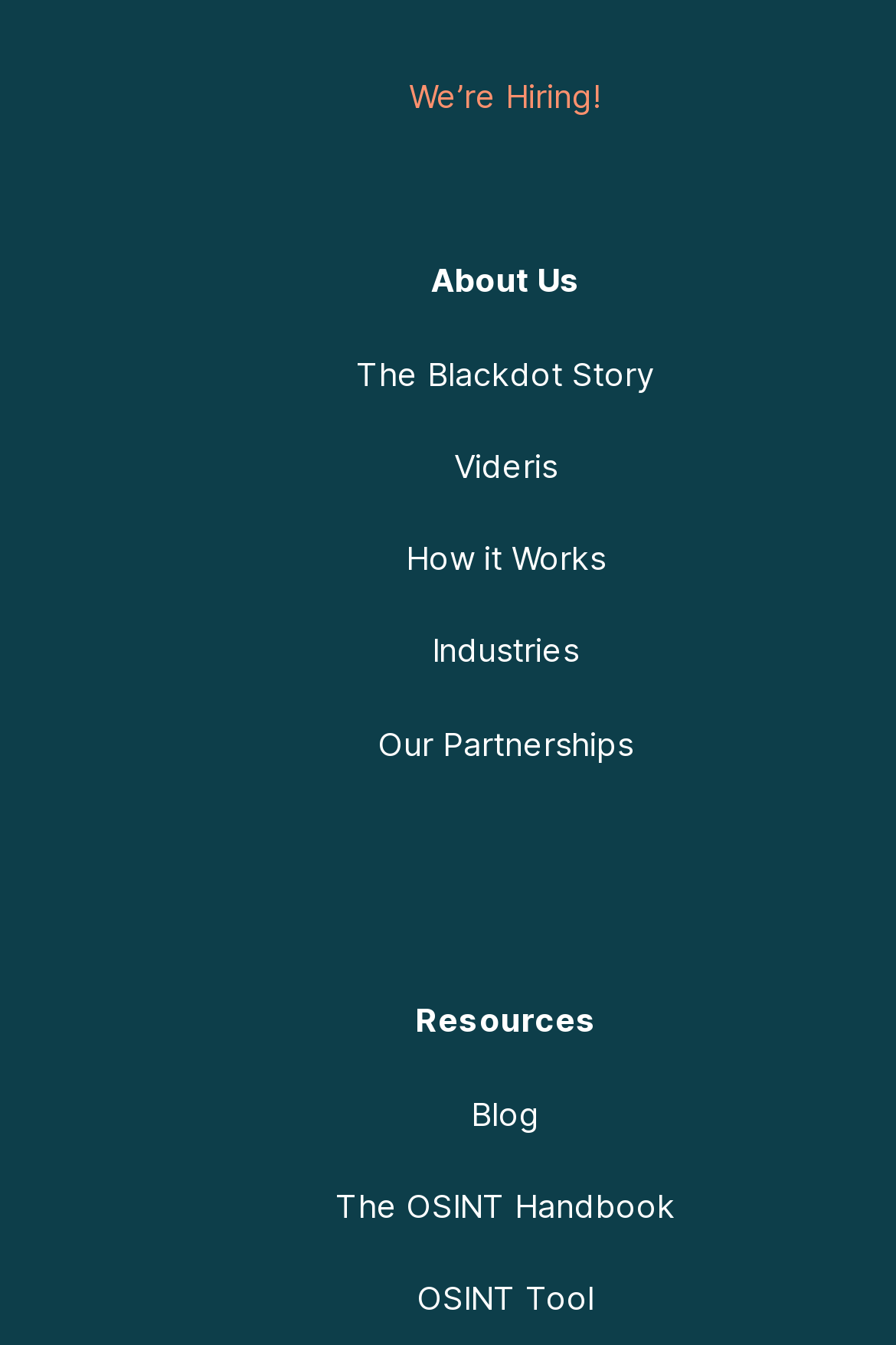Identify the bounding box coordinates of the HTML element based on this description: "Blog".

[0.526, 0.812, 0.603, 0.842]